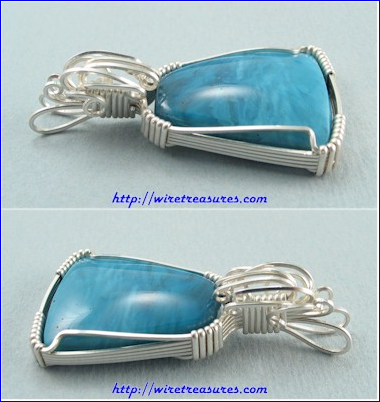What is the shape of the topper on the pendant?
Look at the image and answer the question using a single word or phrase.

Waterfall-type